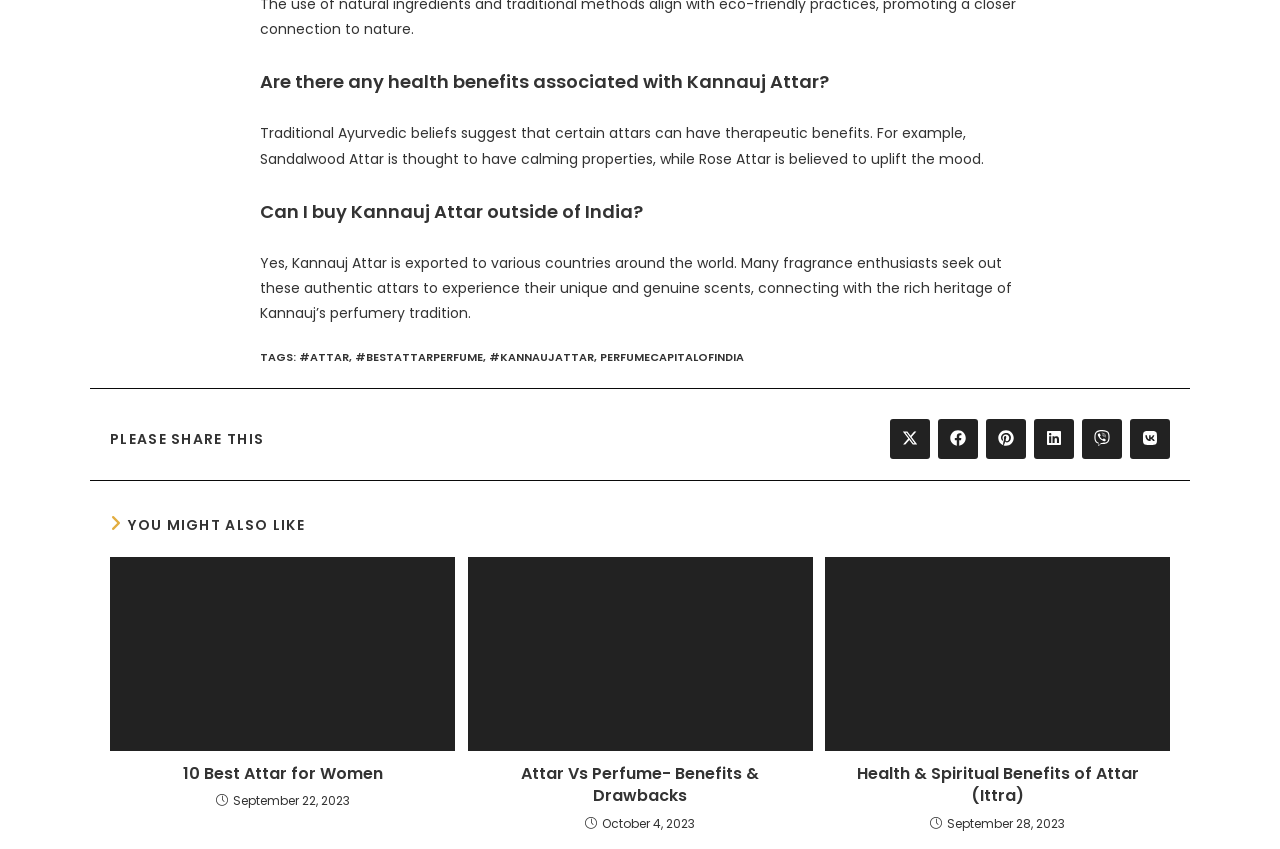What are the health benefits of Kannauj Attar?
Use the information from the screenshot to give a comprehensive response to the question.

According to the webpage, traditional Ayurvedic beliefs suggest that certain attars, including Kannauj Attar, can have therapeutic benefits. For example, Sandalwood Attar is thought to have calming properties, while Rose Attar is believed to uplift the mood.